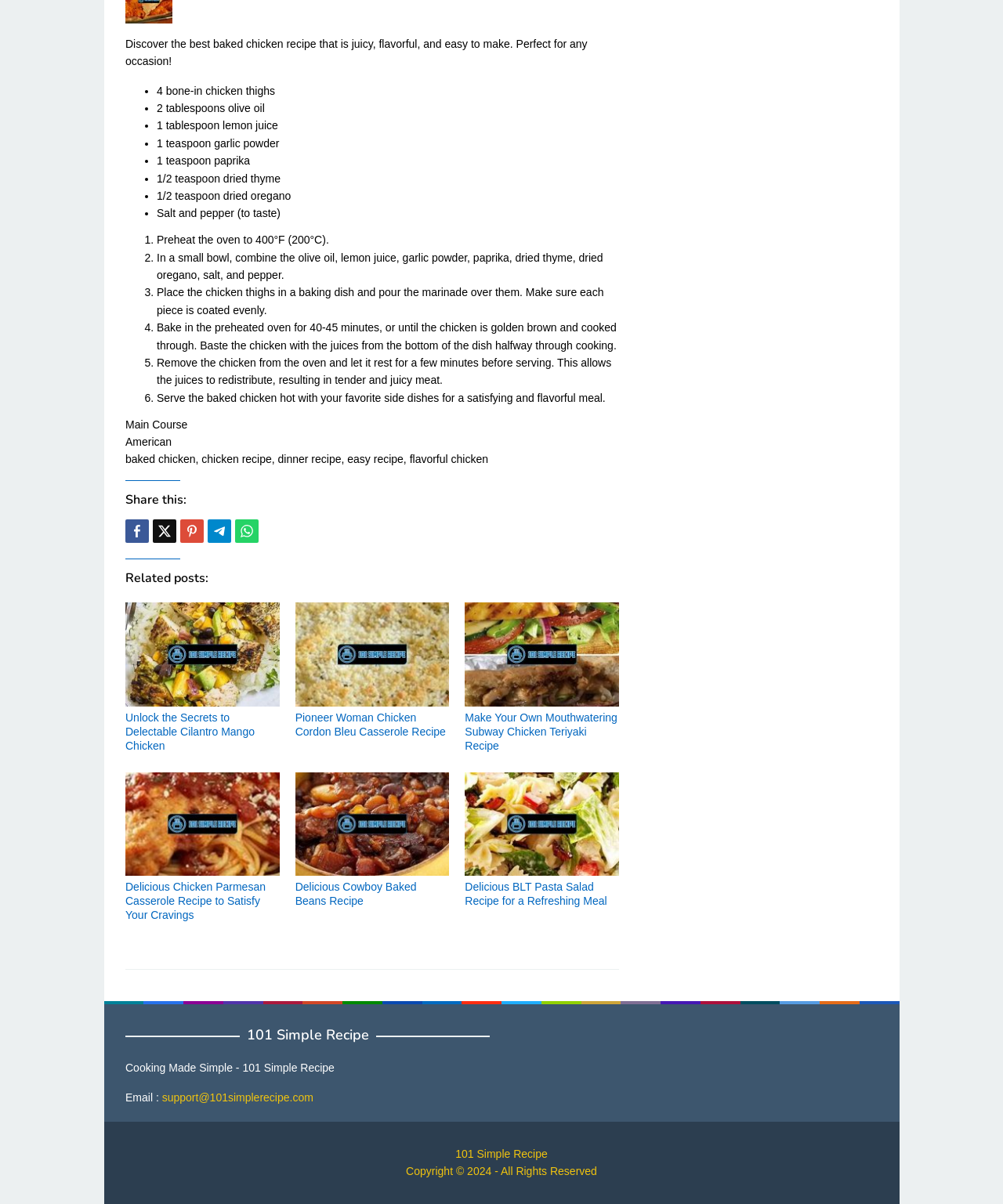How many chicken thighs are required for the recipe?
Give a one-word or short phrase answer based on the image.

4